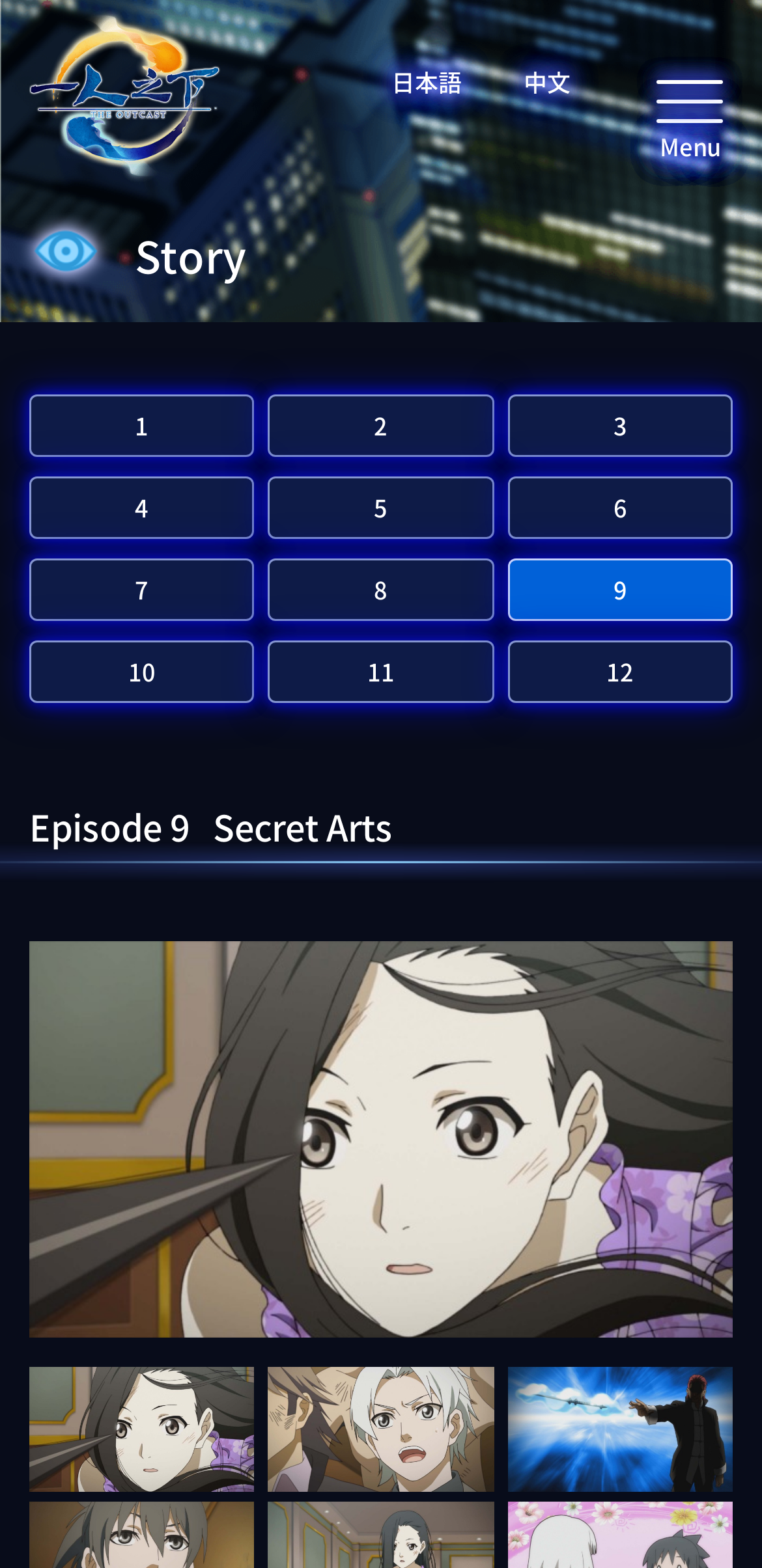Locate the bounding box coordinates of the clickable area to execute the instruction: "Click the image of episode 9". Provide the coordinates as four float numbers between 0 and 1, represented as [left, top, right, bottom].

[0.038, 0.6, 0.962, 0.852]